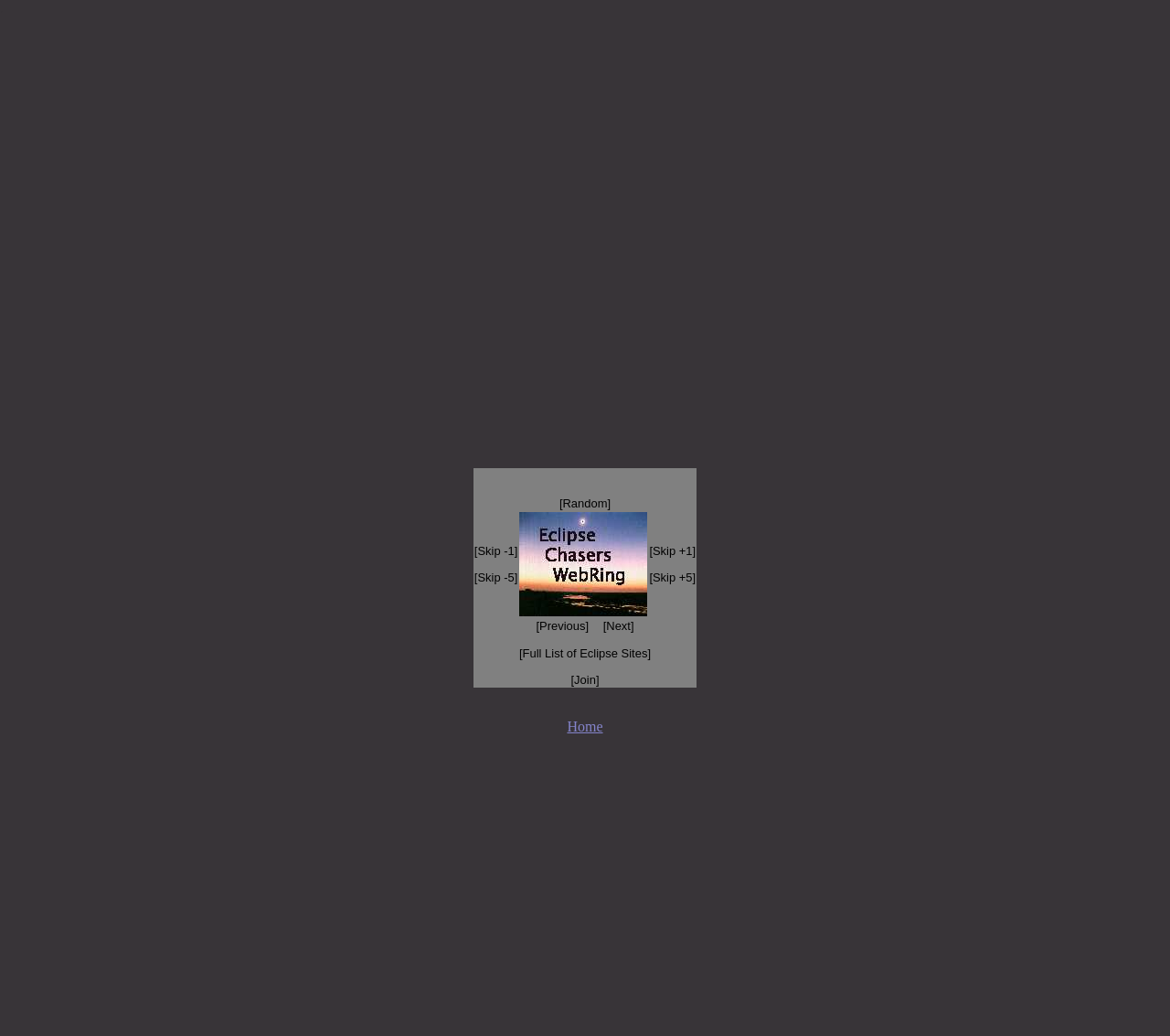Please give a succinct answer using a single word or phrase:
What is the text on the top-left link?

Random